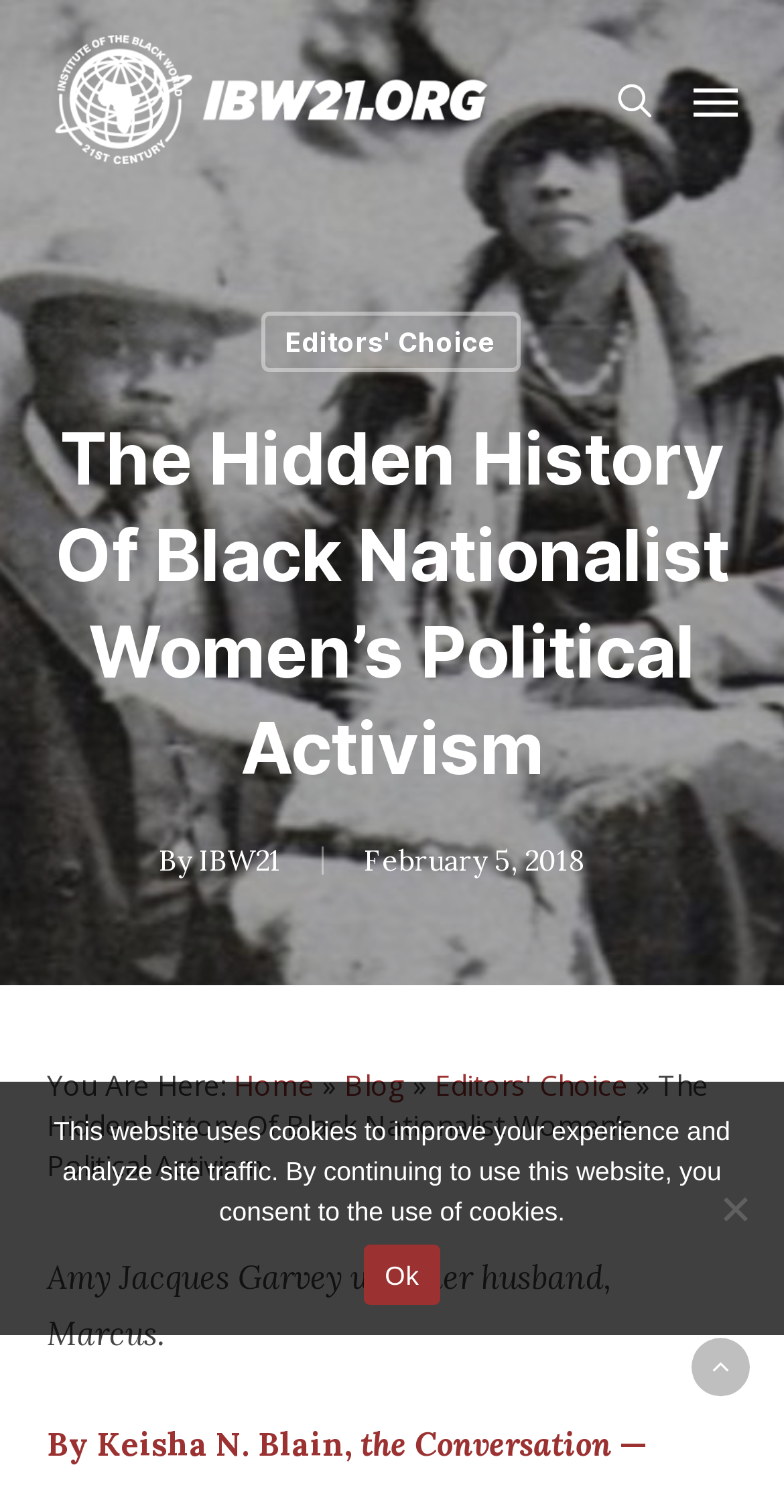Please identify the bounding box coordinates of the region to click in order to complete the task: "Read the article by IBW21". The coordinates must be four float numbers between 0 and 1, specified as [left, top, right, bottom].

[0.254, 0.557, 0.359, 0.581]